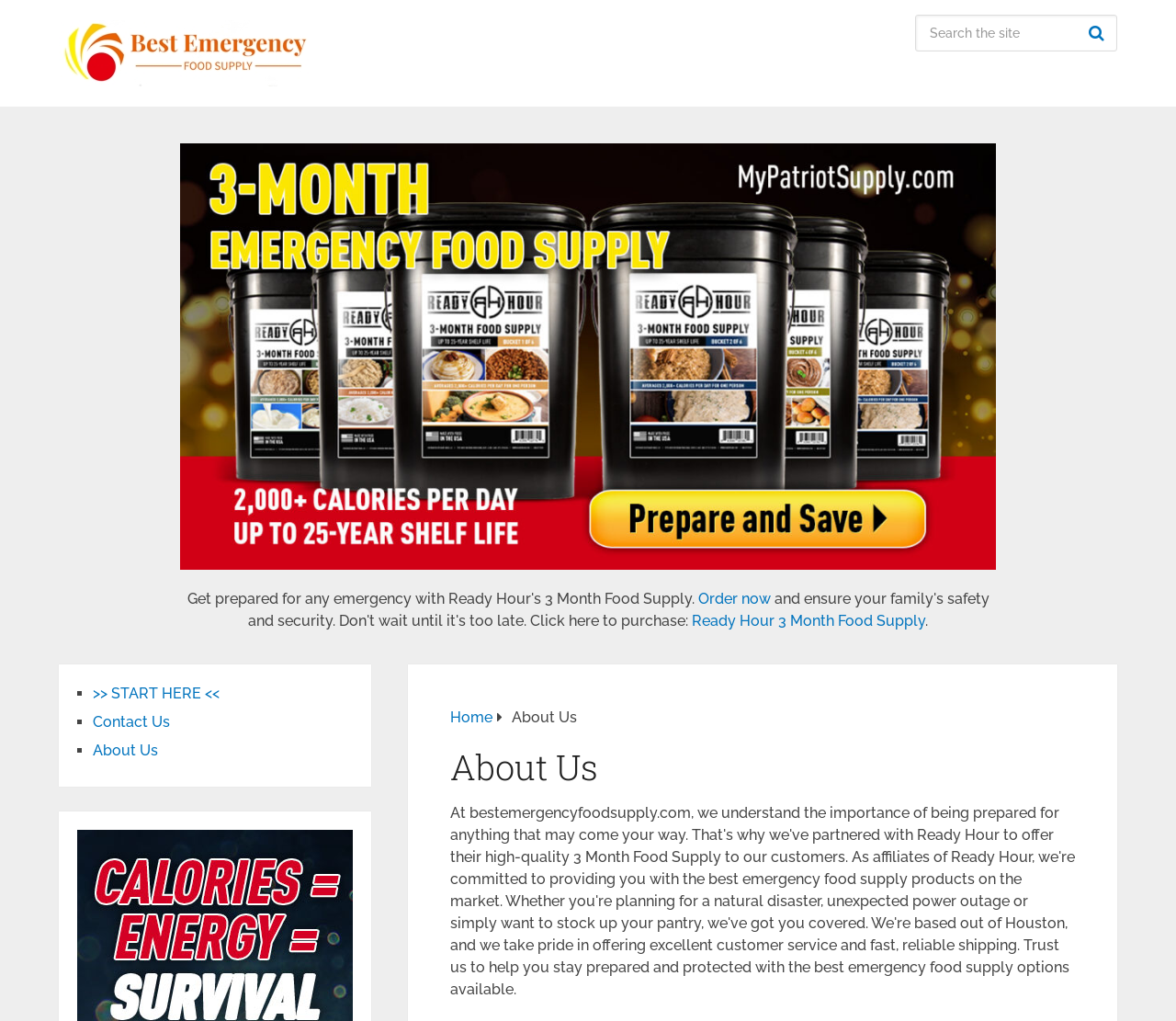Find the bounding box coordinates for the UI element whose description is: "Order now". The coordinates should be four float numbers between 0 and 1, in the format [left, top, right, bottom].

[0.593, 0.578, 0.655, 0.595]